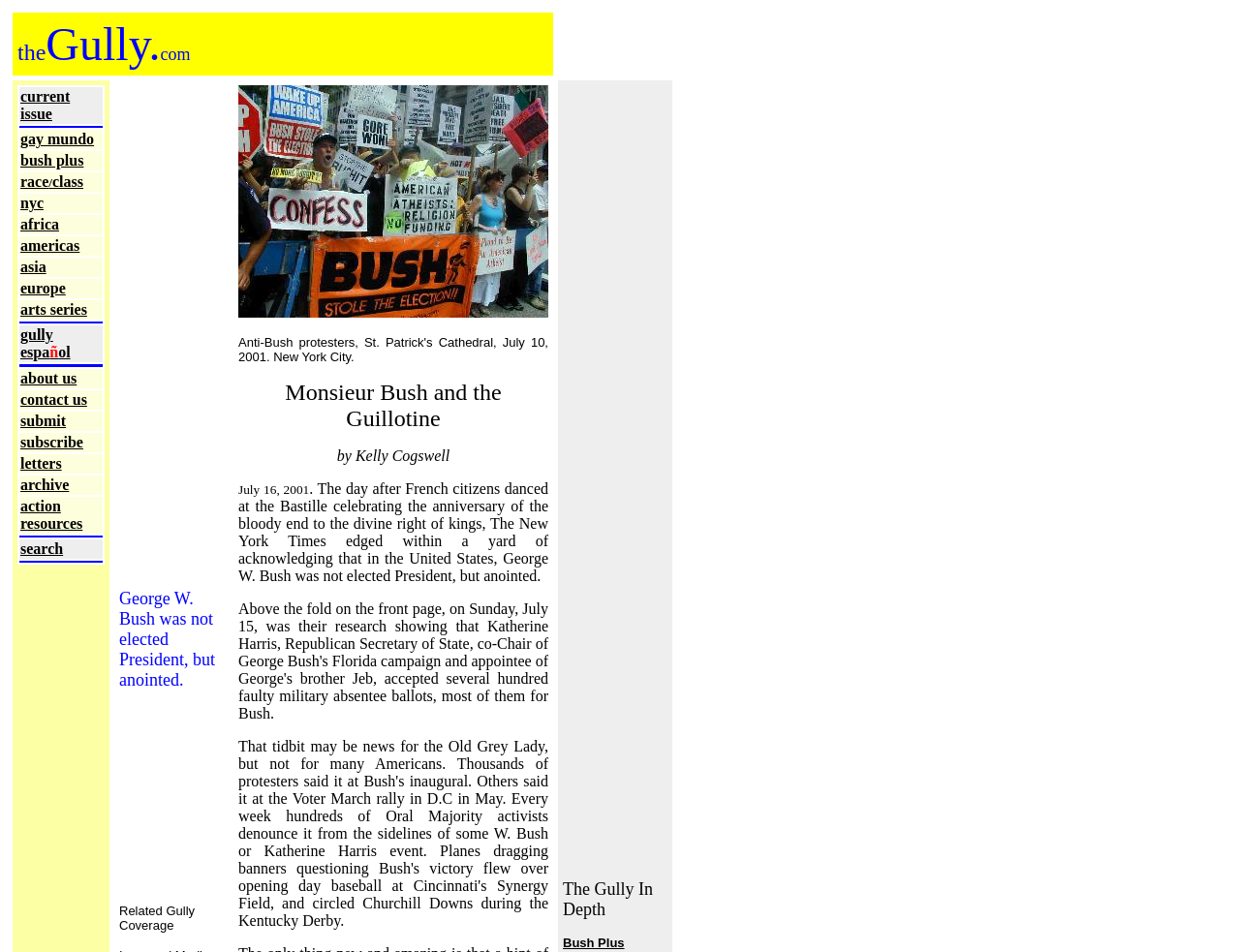What is the purpose of the images on this webpage?
Look at the image and respond with a one-word or short-phrase answer.

Decoration or illustration